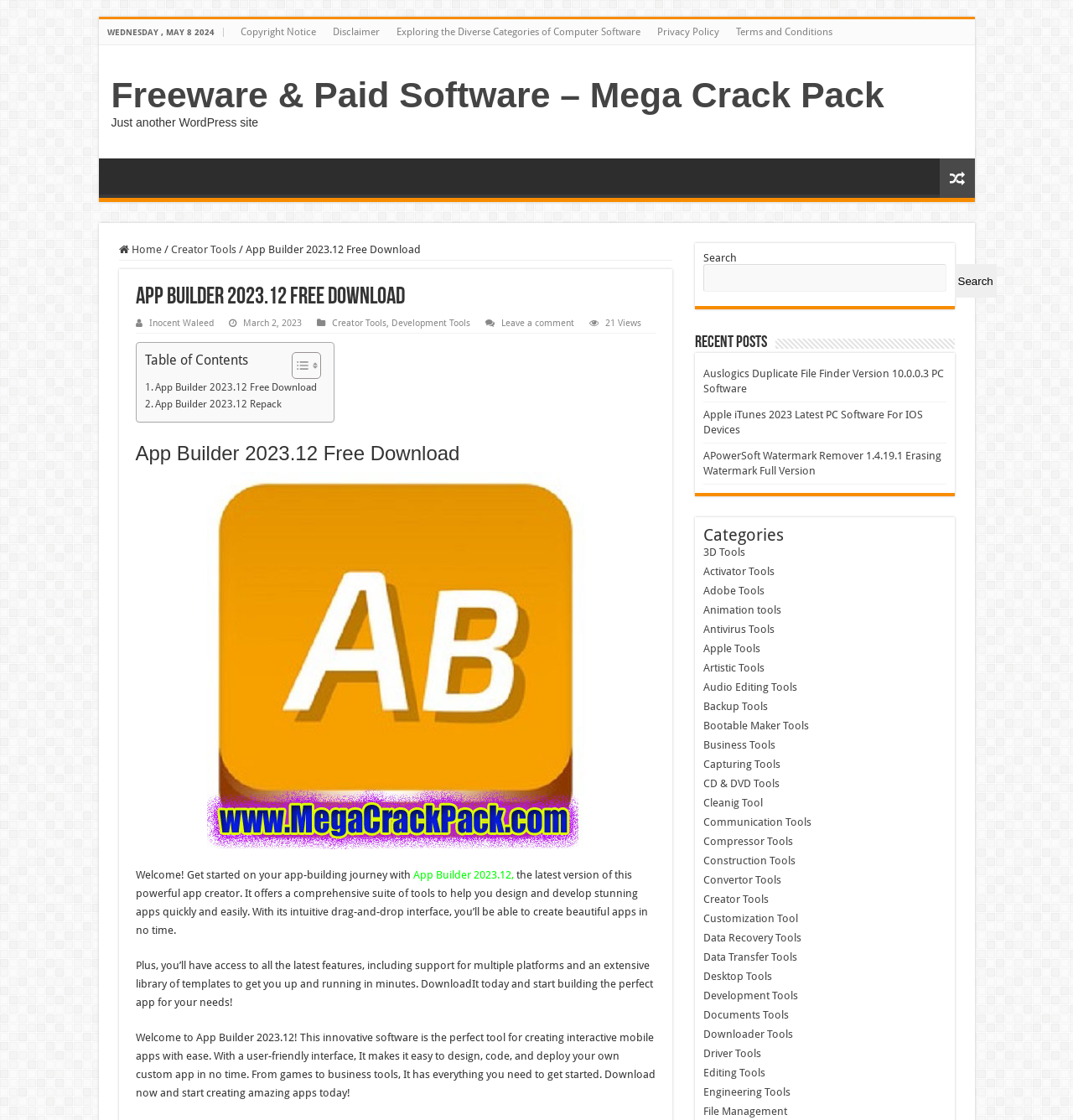Please identify the bounding box coordinates of the element I need to click to follow this instruction: "Click on the 'App Builder 2023.12 Free Download' link".

[0.229, 0.217, 0.392, 0.228]